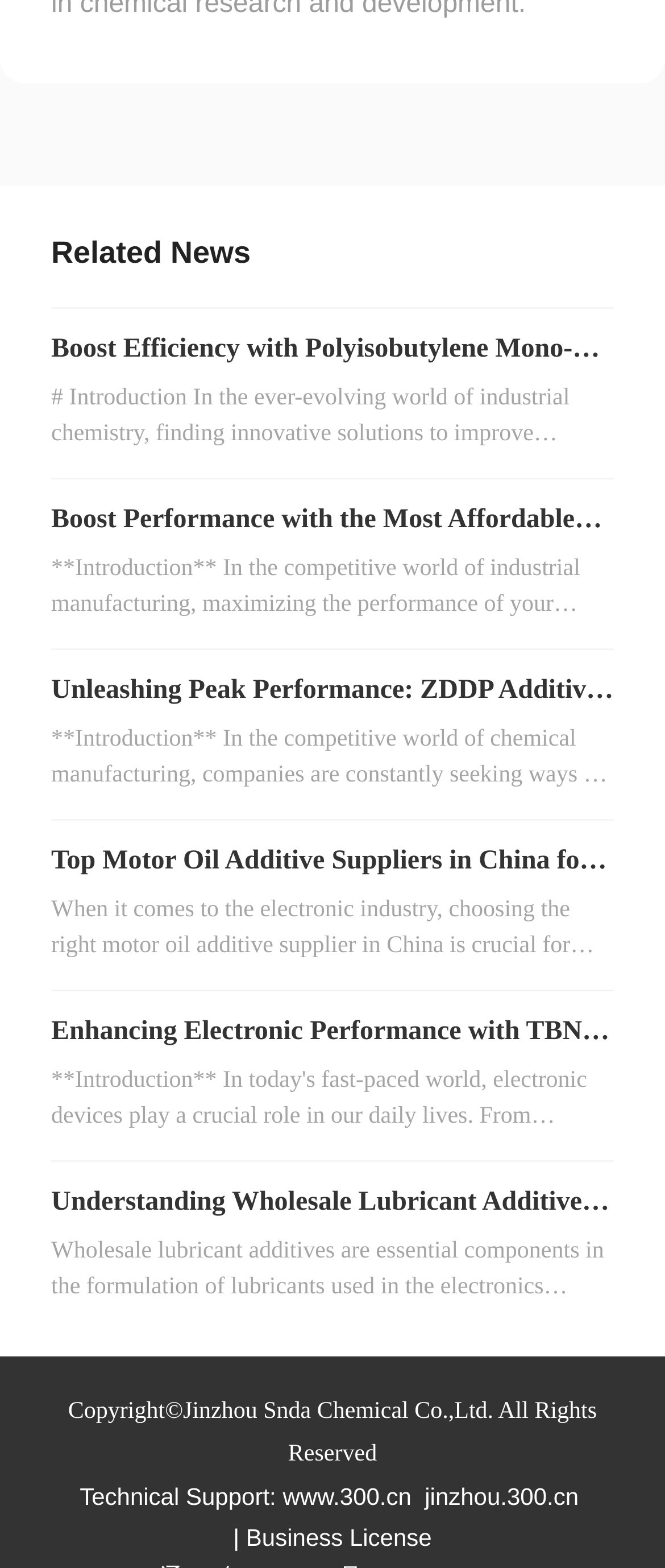Find the bounding box coordinates of the element to click in order to complete the given instruction: "Explore the benefits of Unleashing Peak Performance: ZDDP Additive Benefits Revealed."

[0.077, 0.431, 0.922, 0.467]